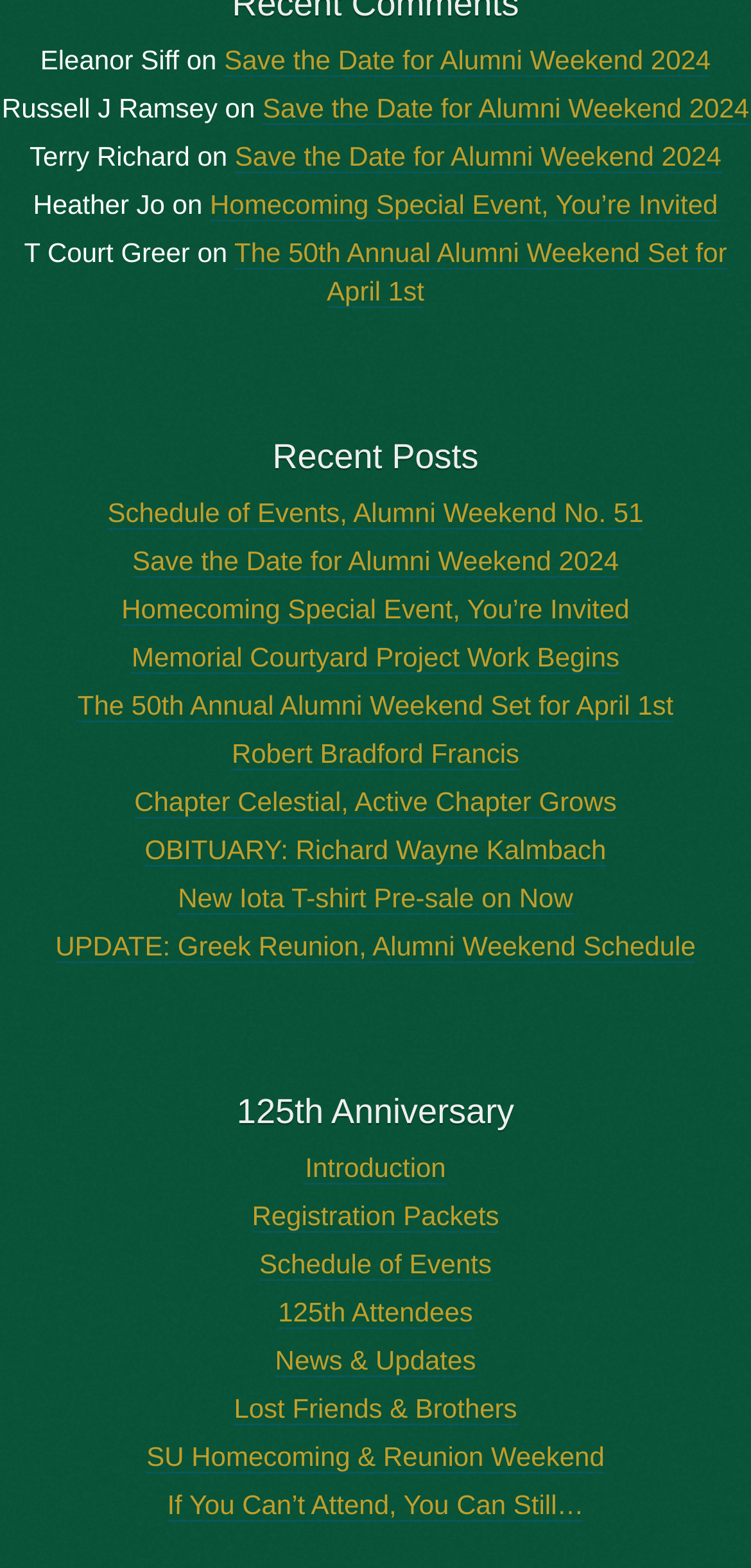Identify the coordinates of the bounding box for the element described below: "Robert Bradford Francis". Return the coordinates as four float numbers between 0 and 1: [left, top, right, bottom].

[0.308, 0.471, 0.692, 0.491]